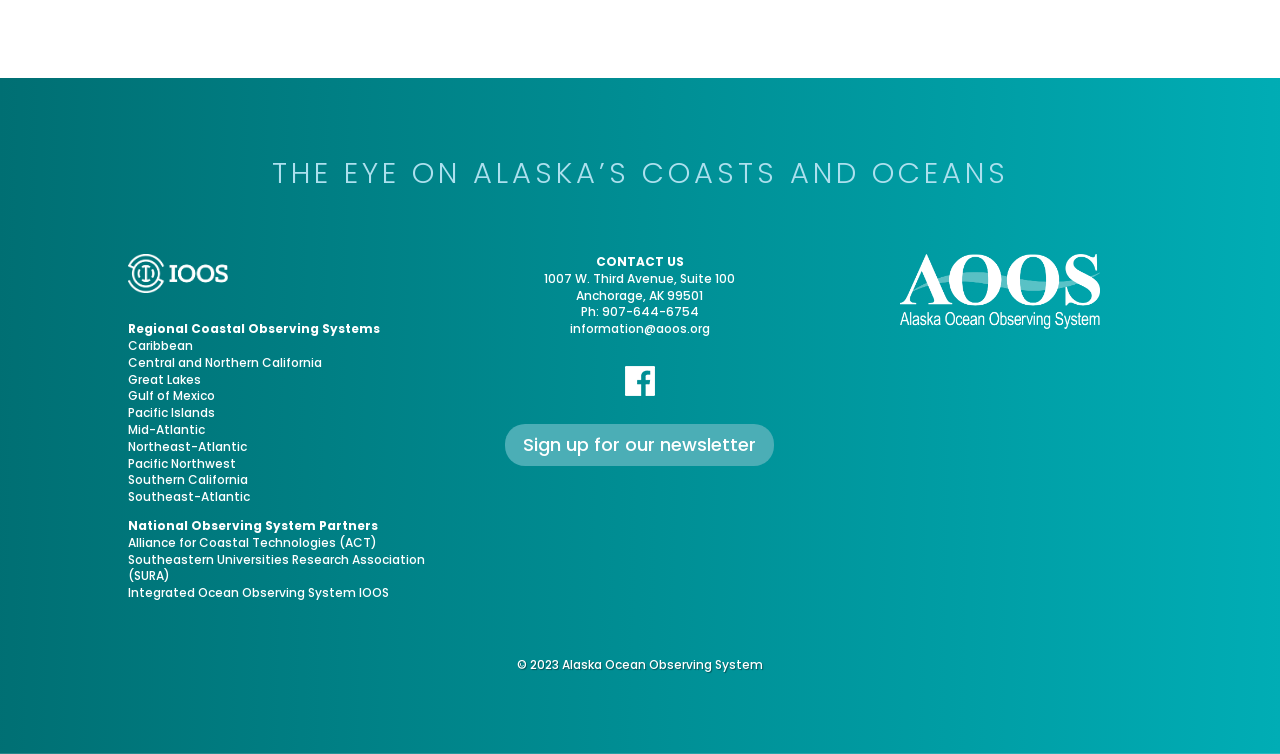What is the purpose of the button at the bottom of the page?
Craft a detailed and extensive response to the question.

I found the answer by looking at the button element 'Sign up for our newsletter' which is located at the bottom of the page, suggesting that its purpose is to allow users to sign up for the newsletter.